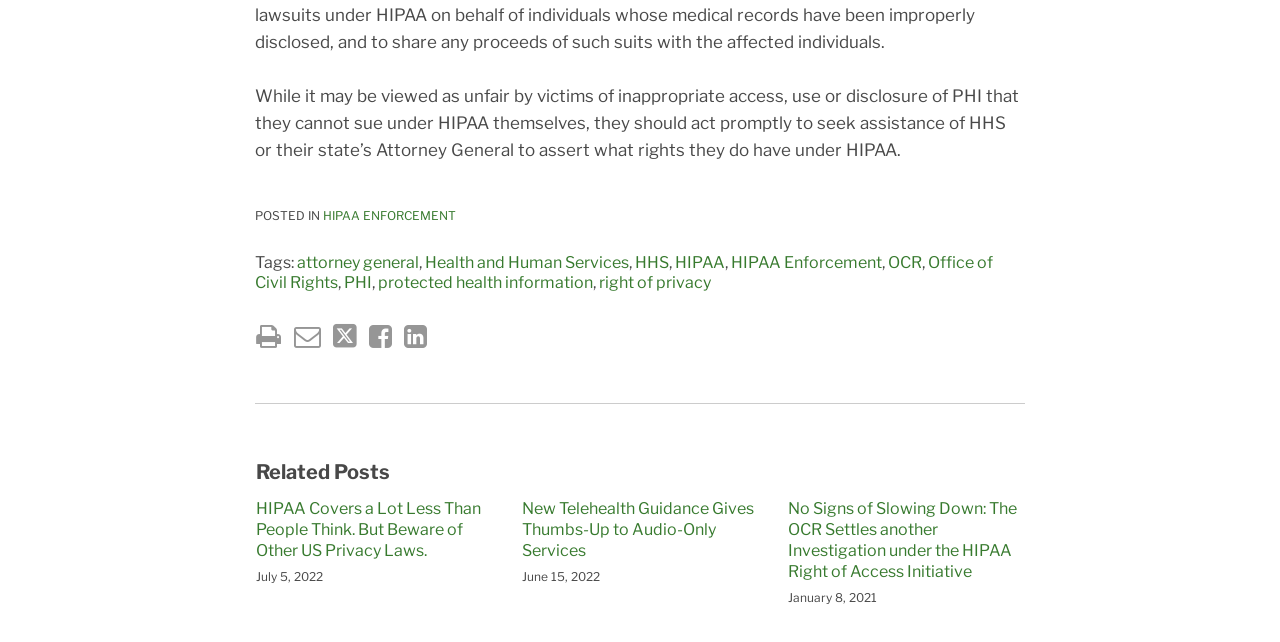Kindly determine the bounding box coordinates of the area that needs to be clicked to fulfill this instruction: "Click on HIPAA ENFORCEMENT".

[0.252, 0.324, 0.356, 0.347]